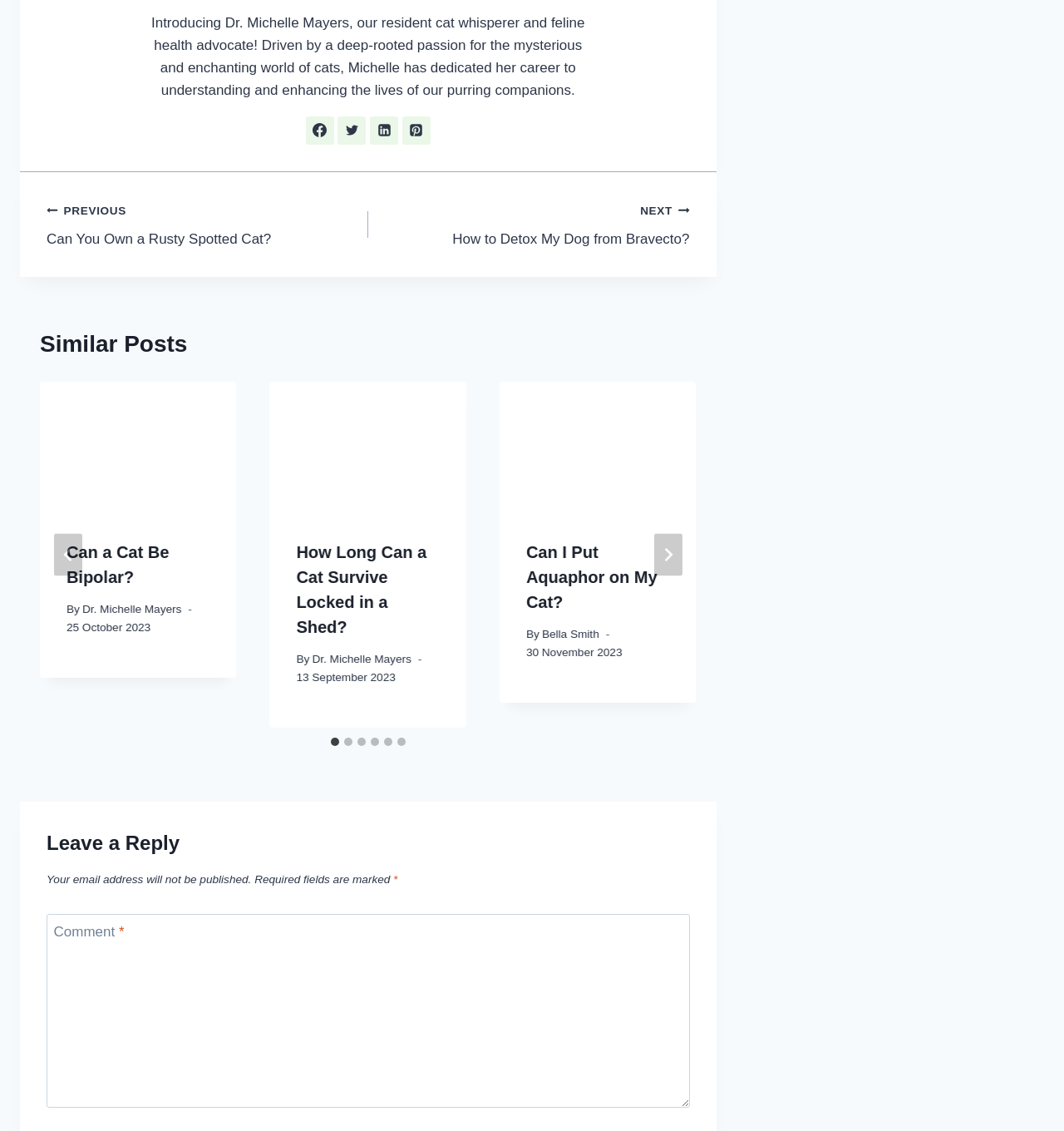What is the profession of Dr. Michelle Mayers?
Please use the image to provide an in-depth answer to the question.

Based on the introductory text, Dr. Michelle Mayers is described as a 'feline health advocate', indicating that she is a professional in the field of cat health and wellness.